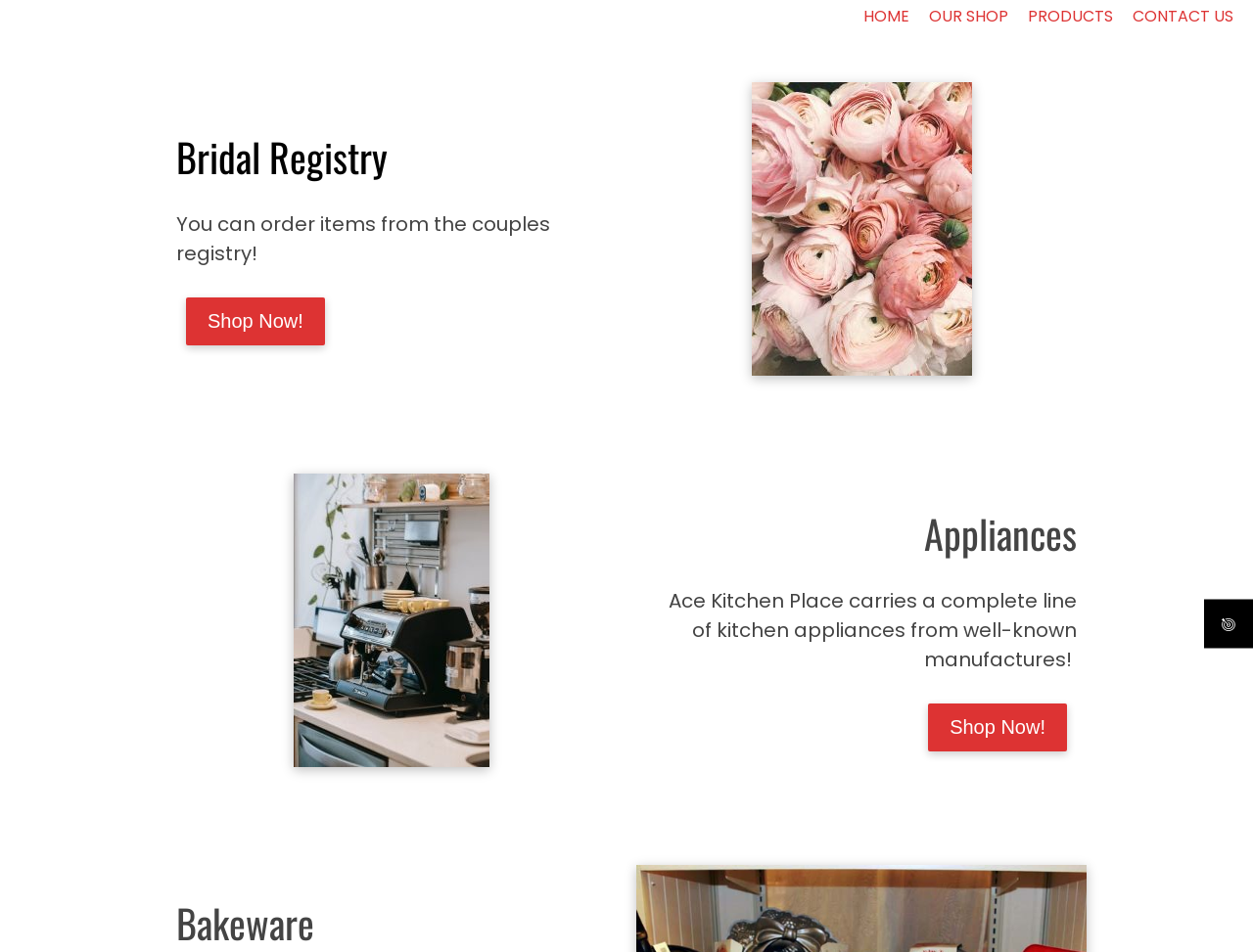What is the main category of products?
Please provide a detailed and comprehensive answer to the question.

Based on the webpage, I can see that the main categories of products are Bridal Registry, Appliances, and Bakeware, which are all related to kitchen products.